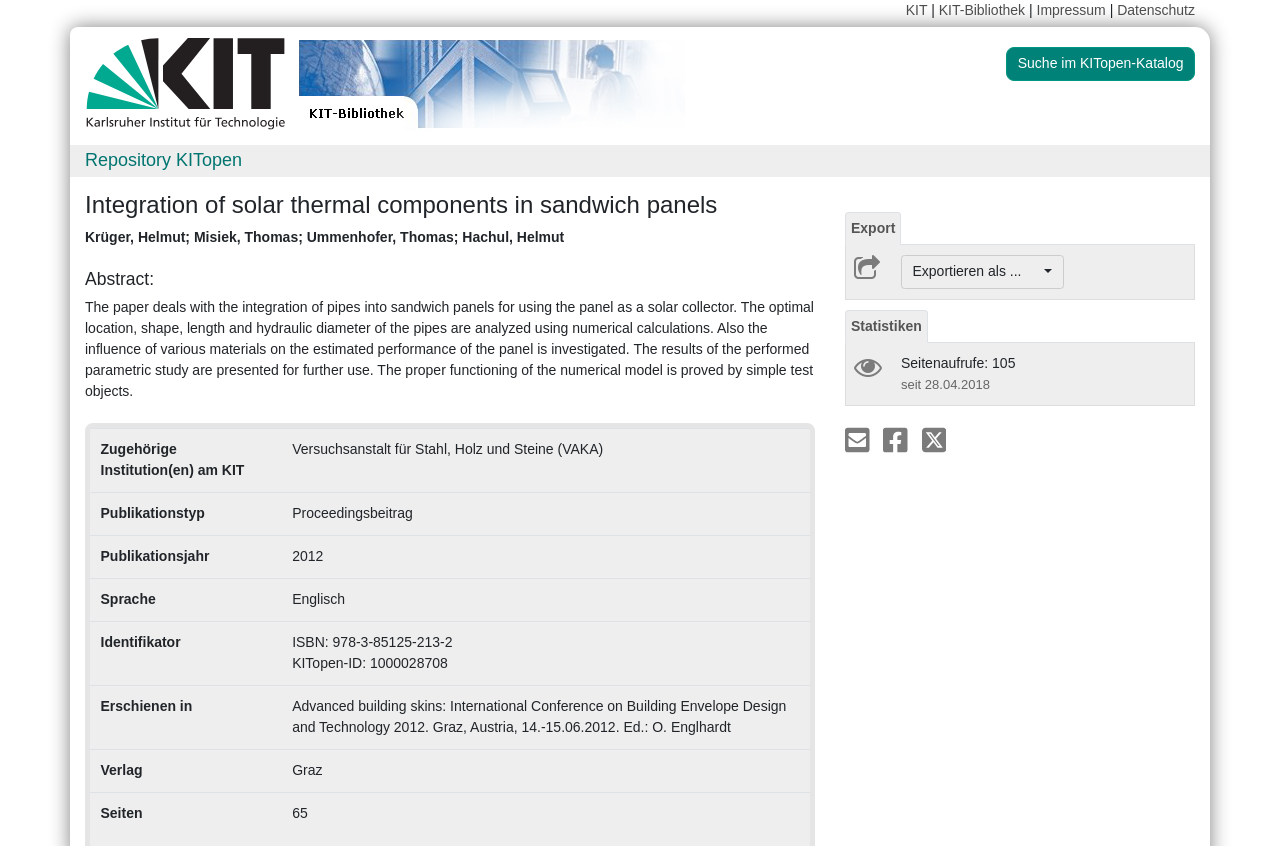Identify and generate the primary title of the webpage.

Integration of solar thermal components in sandwich panels